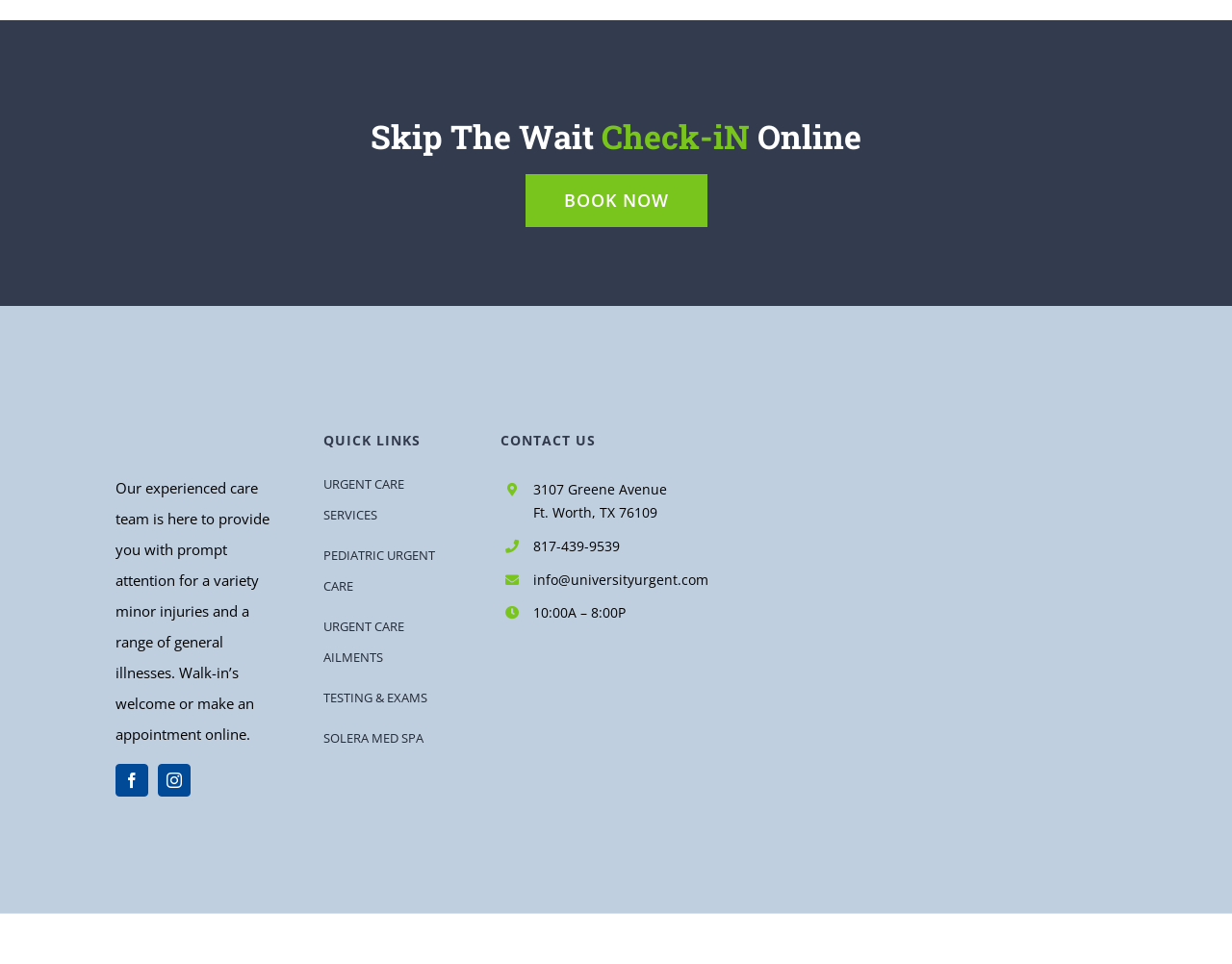Determine the bounding box coordinates of the clickable element necessary to fulfill the instruction: "Call the clinic". Provide the coordinates as four float numbers within the 0 to 1 range, i.e., [left, top, right, bottom].

[0.433, 0.557, 0.503, 0.576]